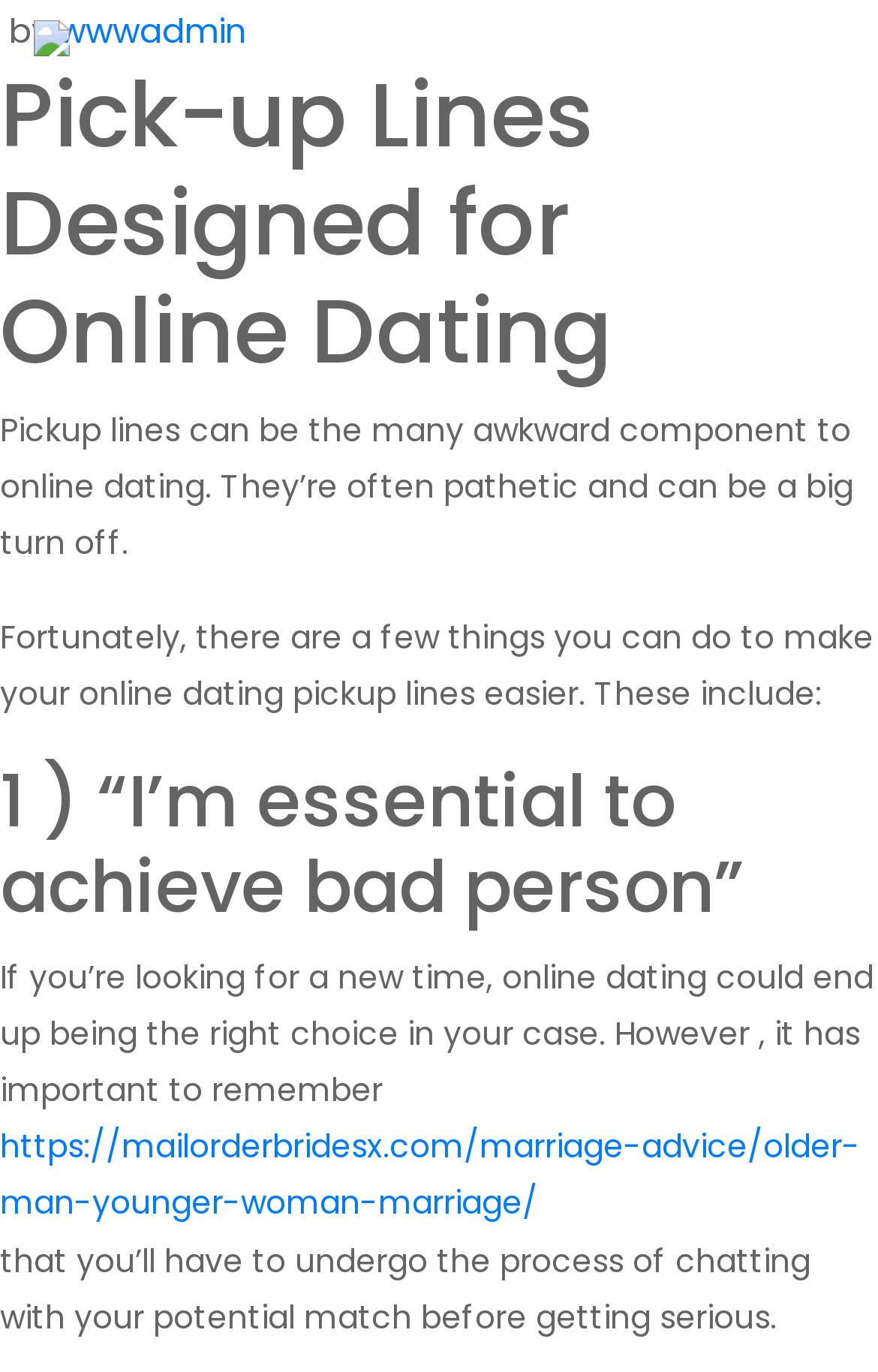What is the topic of the linked article?
Please answer the question with a detailed response using the information from the screenshot.

The webpage contains a link to an article with the URL 'https://mailorderbridesx.com/marriage-advice/older-man-younger-woman-marriage/'. This suggests that the topic of the linked article is related to marriage advice, specifically older man younger woman marriage.